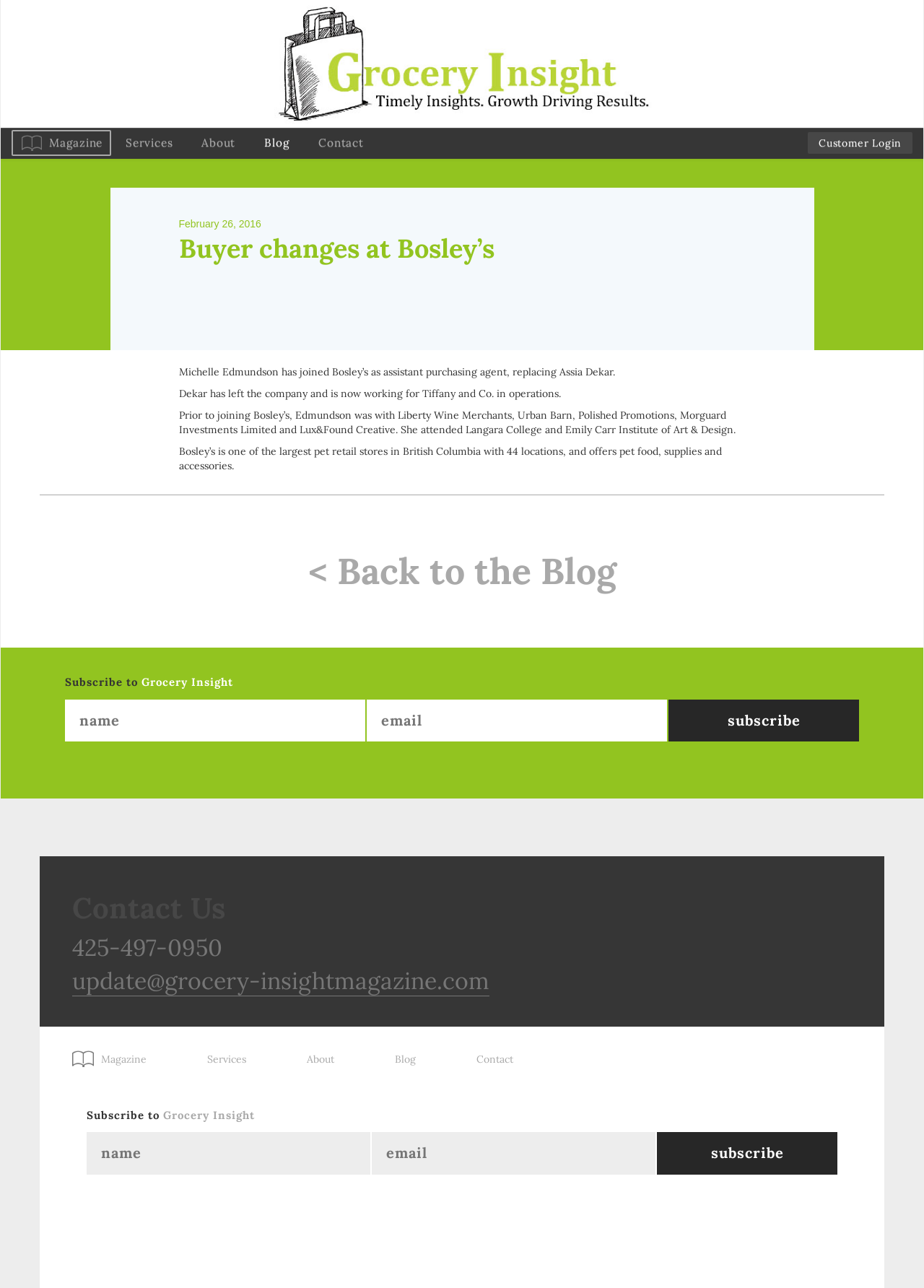Show the bounding box coordinates for the element that needs to be clicked to execute the following instruction: "Login as a customer". Provide the coordinates in the form of four float numbers between 0 and 1, i.e., [left, top, right, bottom].

[0.874, 0.103, 0.988, 0.12]